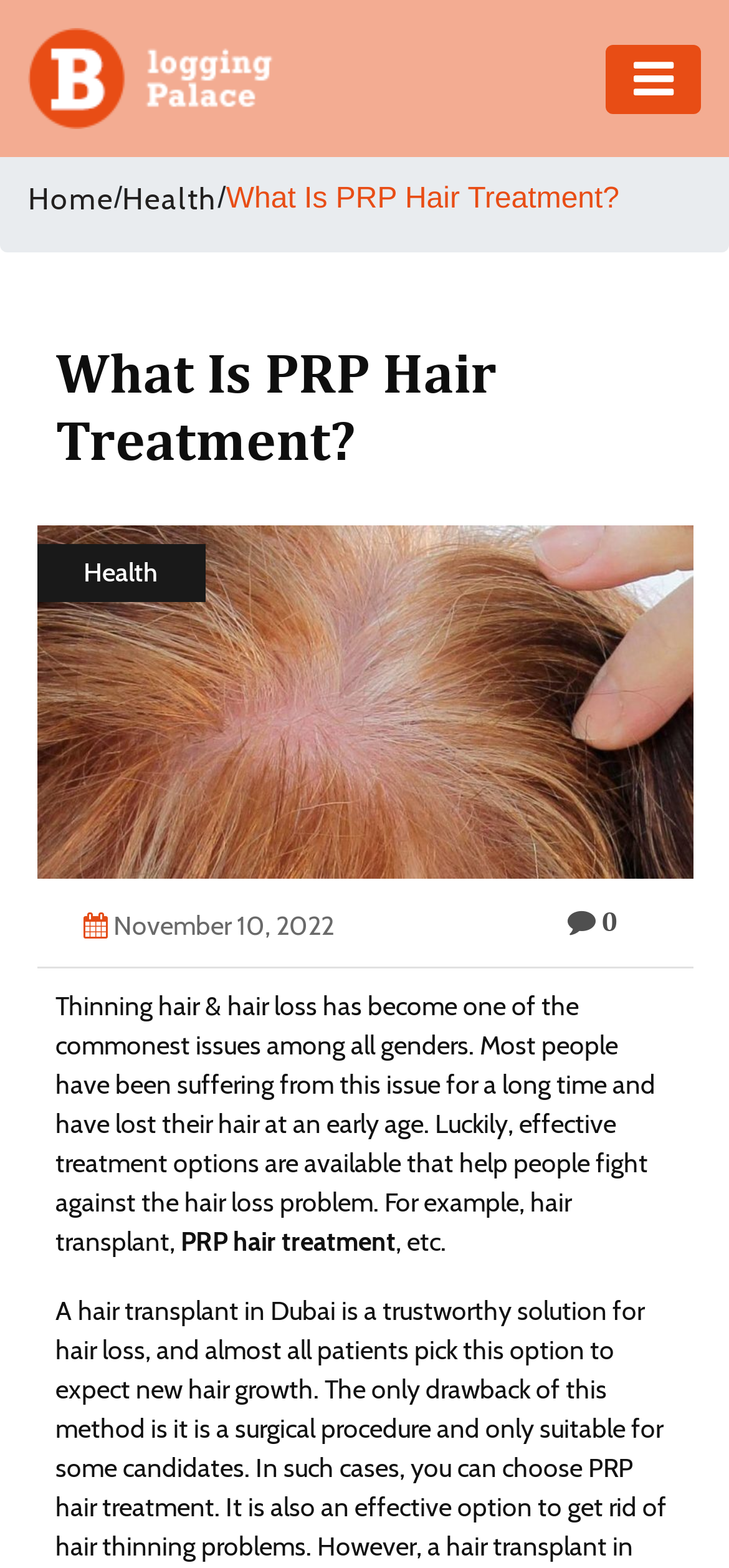Find and indicate the bounding box coordinates of the region you should select to follow the given instruction: "View categories".

None